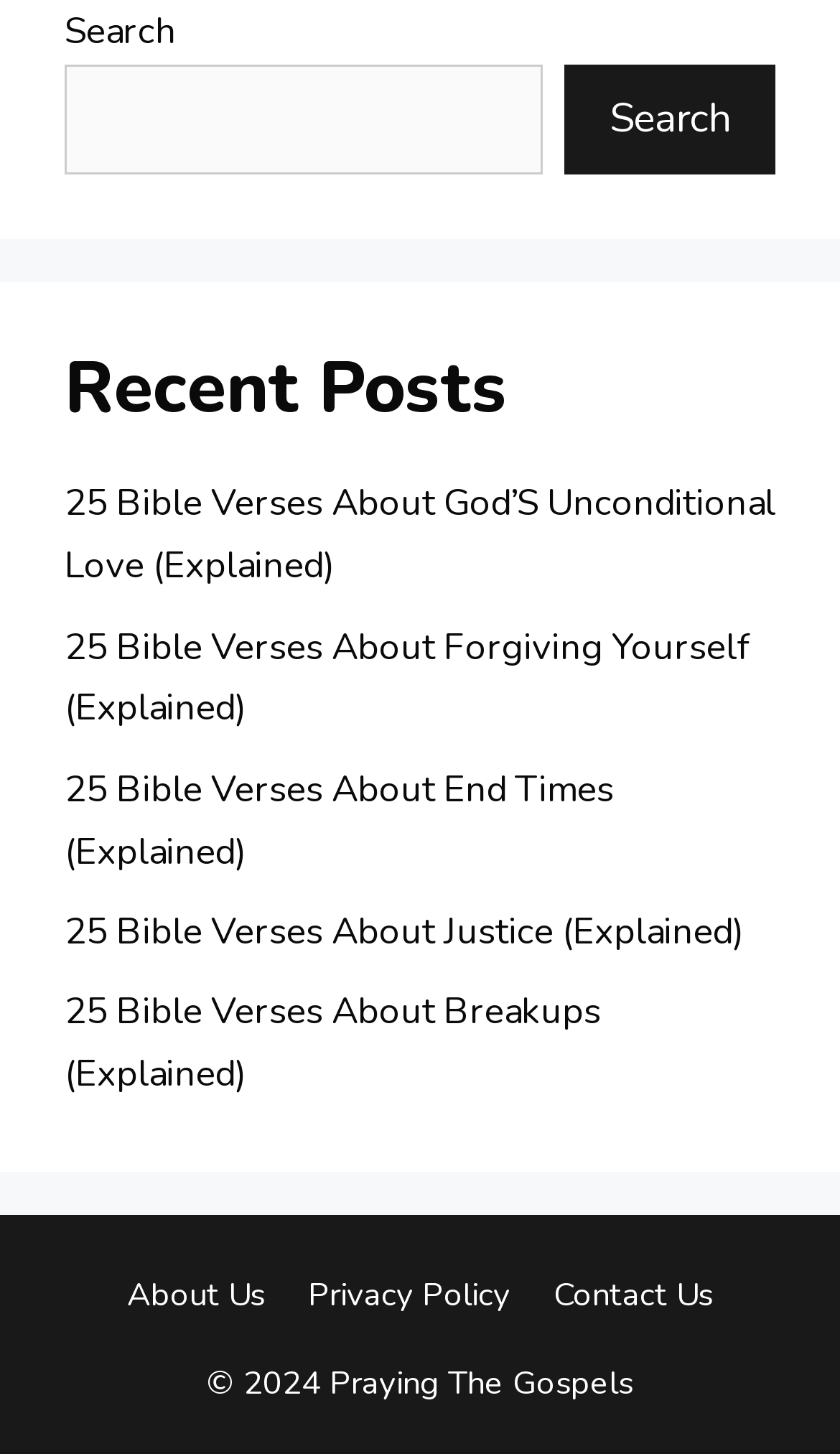What is the purpose of the search box?
Please use the visual content to give a single word or phrase answer.

To search for content